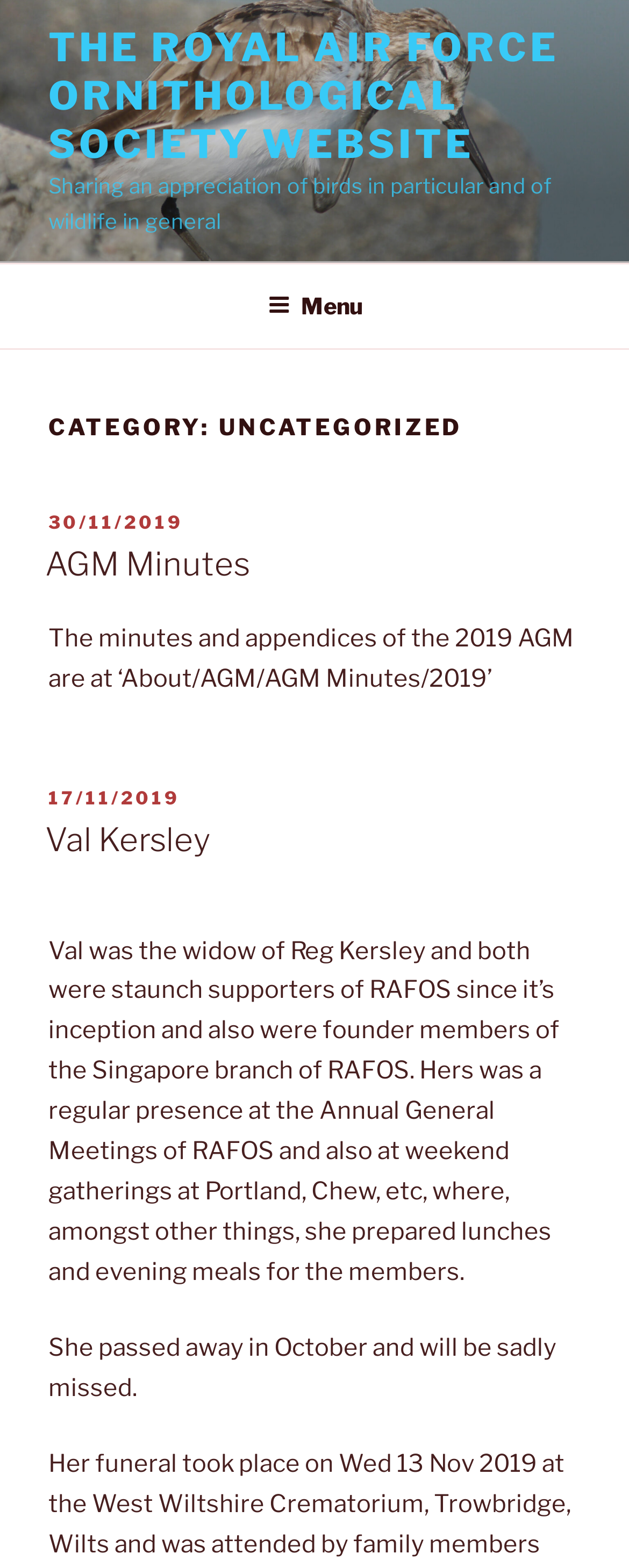What is the name of the society?
Please look at the screenshot and answer using one word or phrase.

The Royal Air Force Ornithological Society